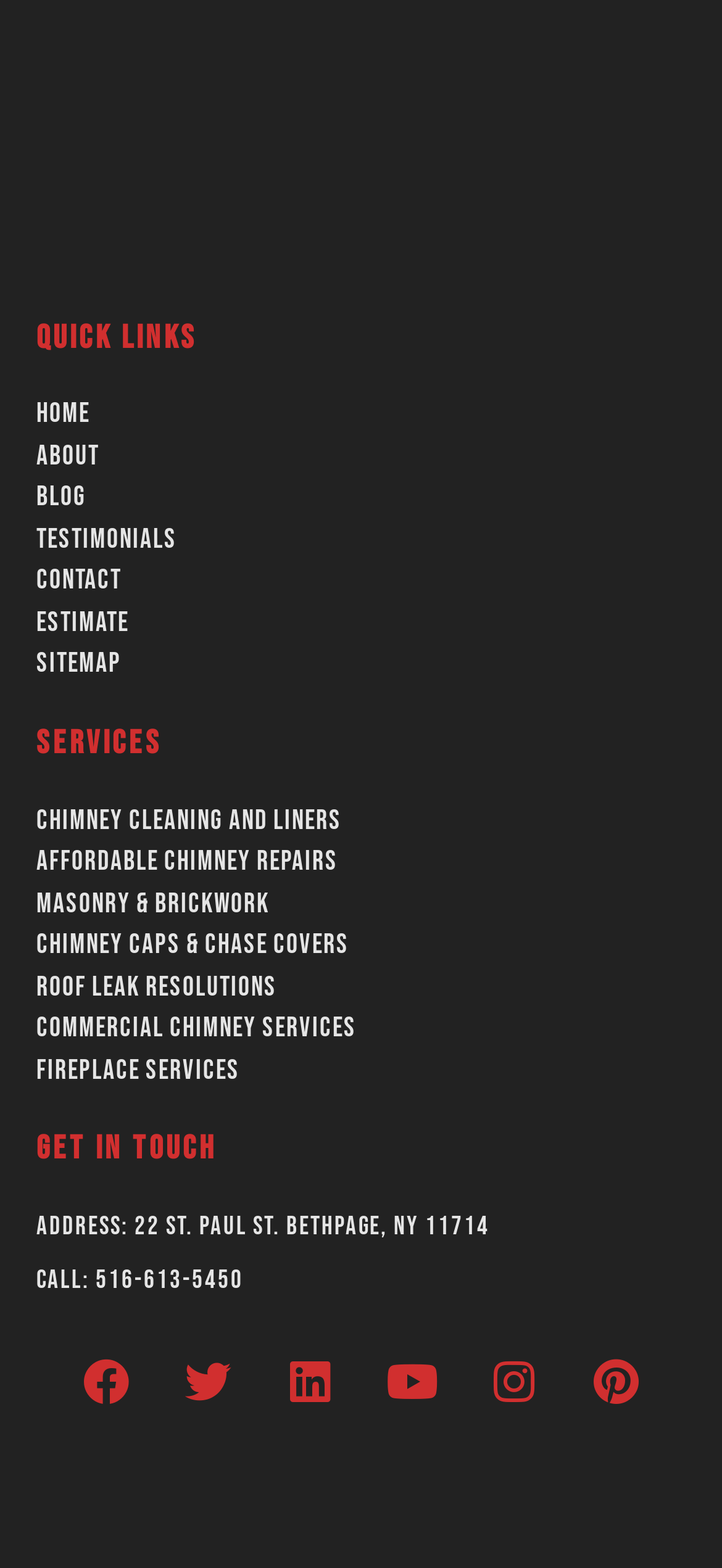Determine the bounding box coordinates of the clickable element to complete this instruction: "Visit the Blog". Provide the coordinates in the format of four float numbers between 0 and 1, [left, top, right, bottom].

[0.05, 0.305, 0.5, 0.332]